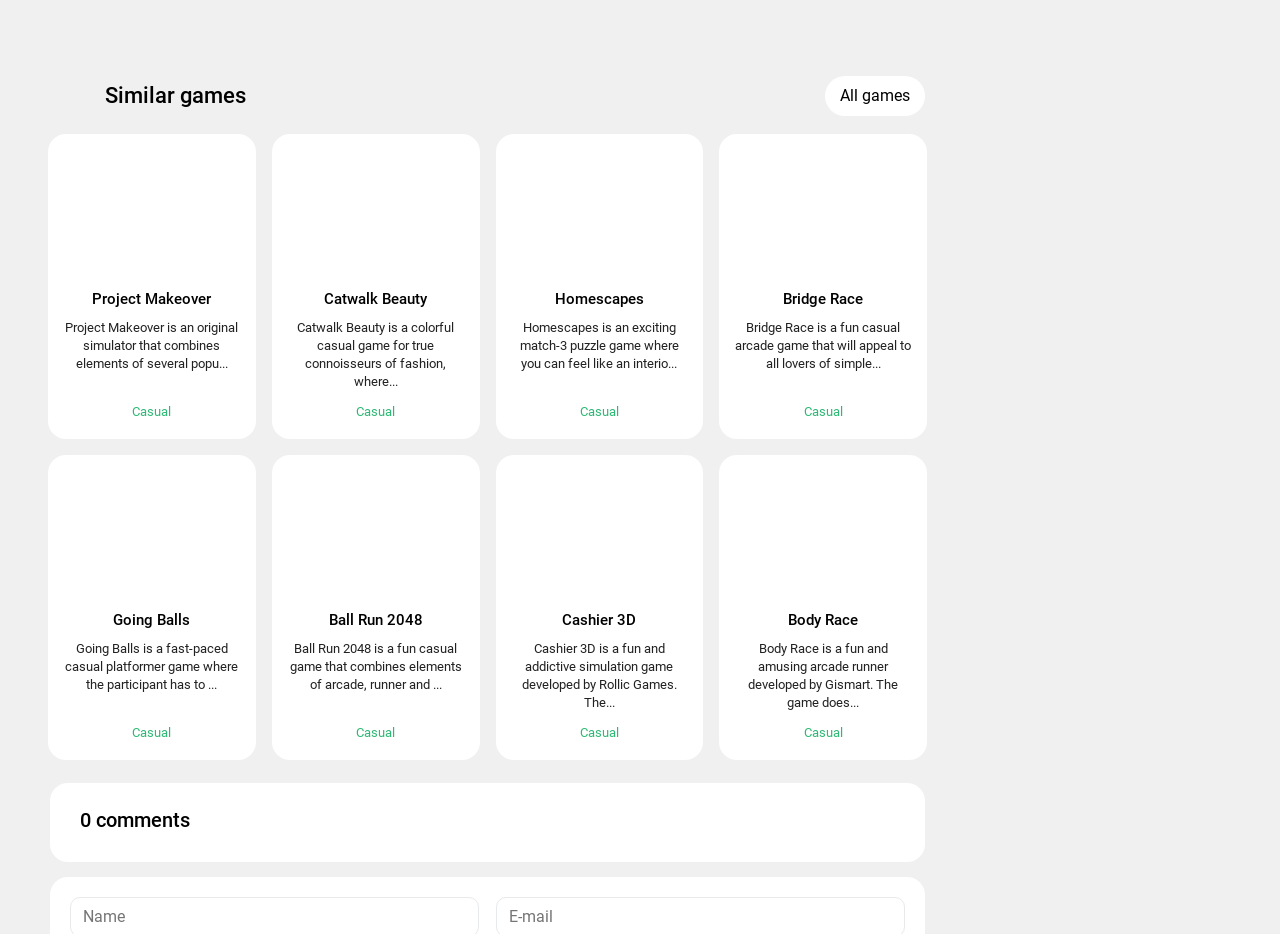How many comments are there on this webpage?
Provide a concise answer using a single word or phrase based on the image.

0